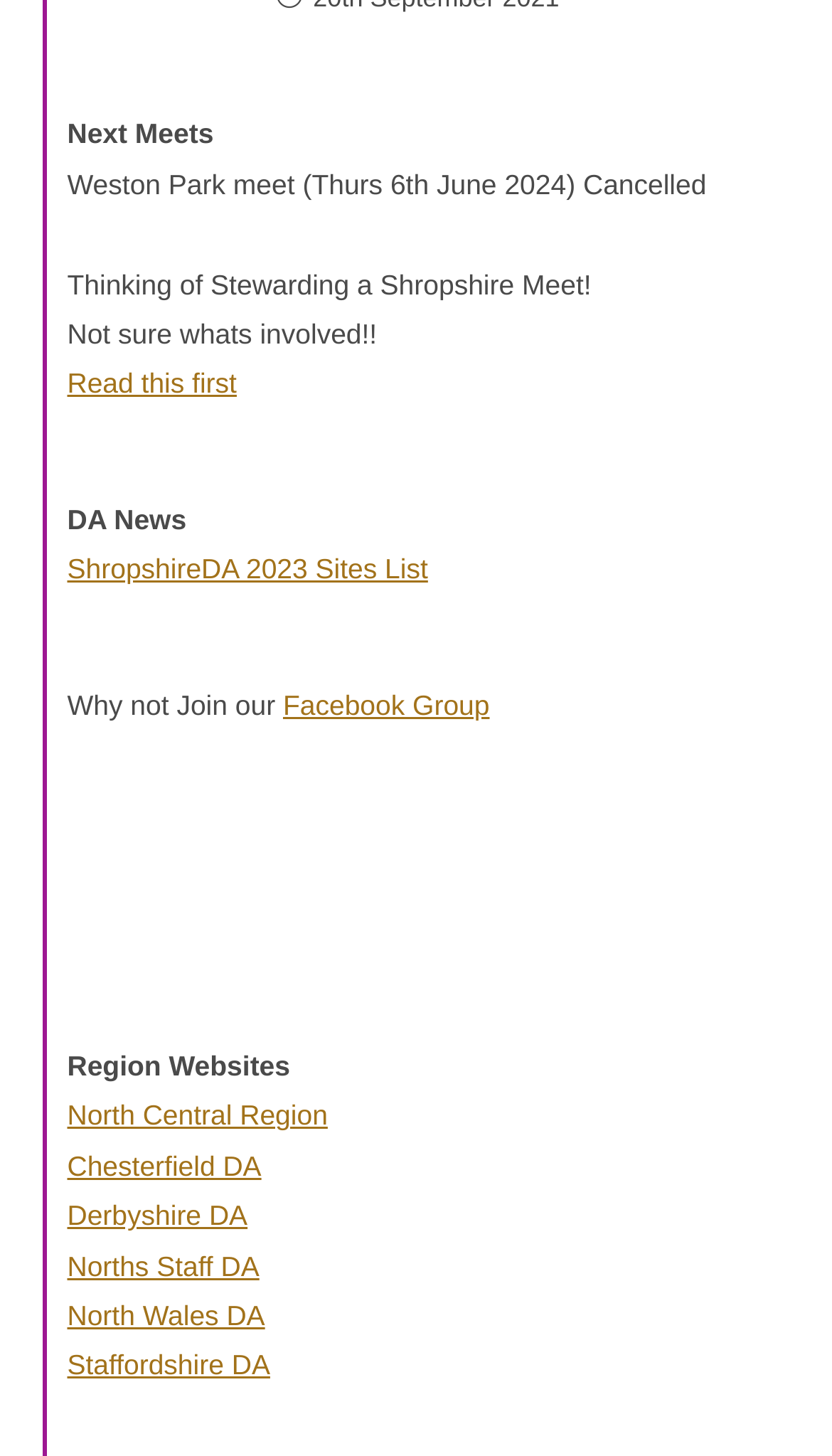What is the title of the first meet?
Respond with a short answer, either a single word or a phrase, based on the image.

Weston Park meet